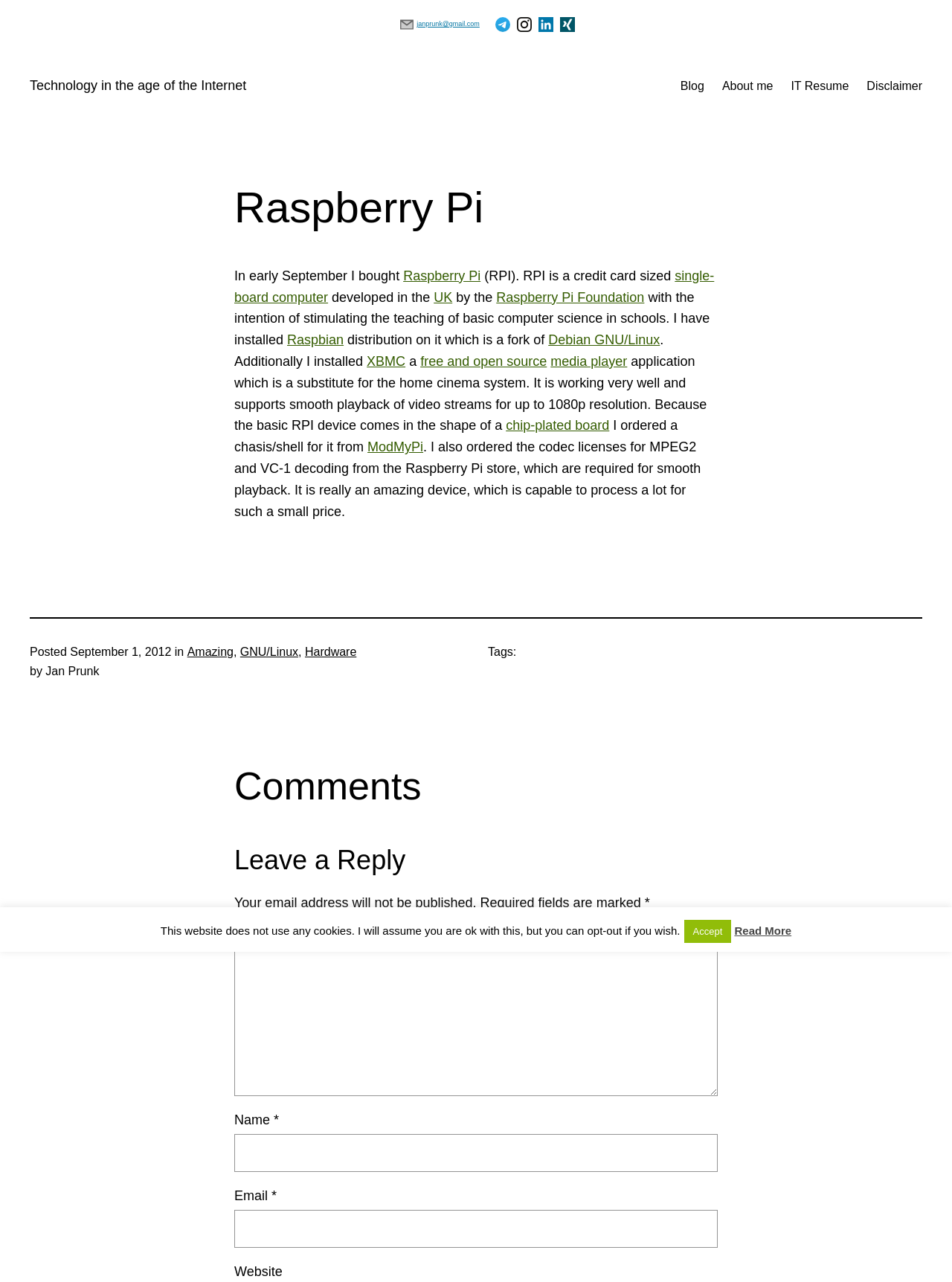Carefully observe the image and respond to the question with a detailed answer:
What is the purpose of the Raspberry Pi Foundation?

According to the webpage, the Raspberry Pi Foundation was established with the intention of stimulating the teaching of basic computer science in schools.